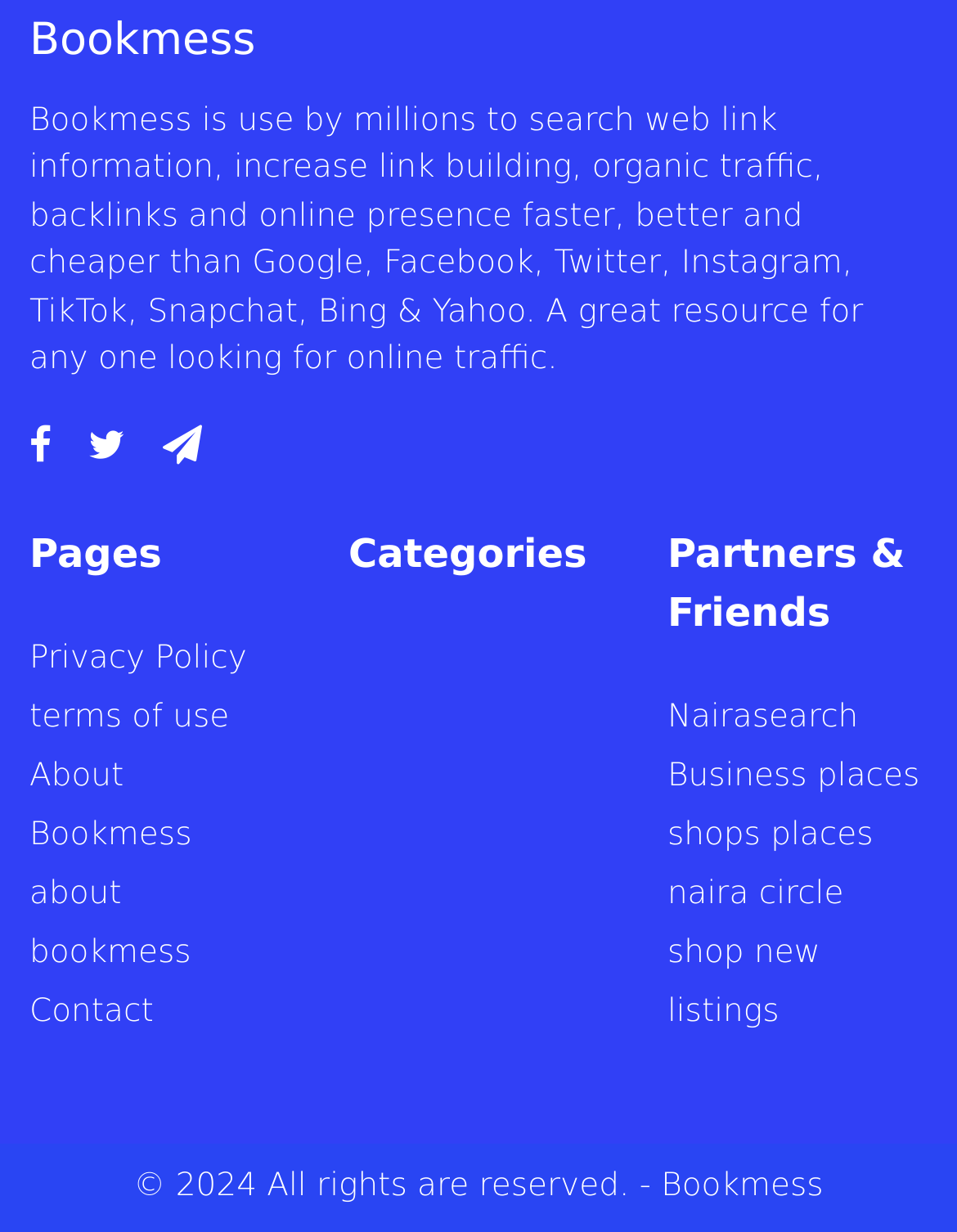Determine the bounding box coordinates in the format (top-left x, top-left y, bottom-right x, bottom-right y). Ensure all values are floating point numbers between 0 and 1. Identify the bounding box of the UI element described by: shop new listings

[0.697, 0.76, 0.857, 0.837]